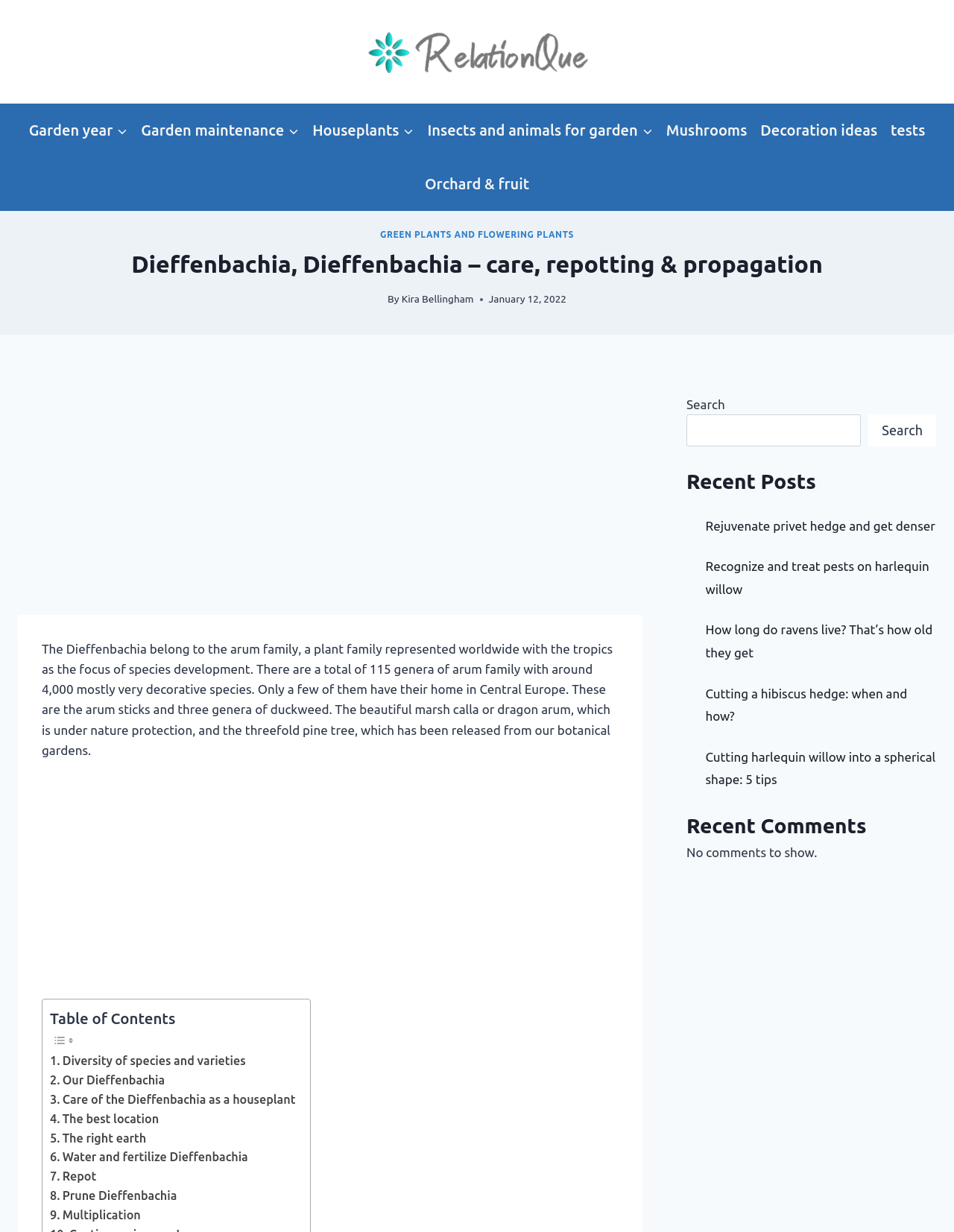Identify the bounding box coordinates of the region that should be clicked to execute the following instruction: "Book a free 30-minute session".

None